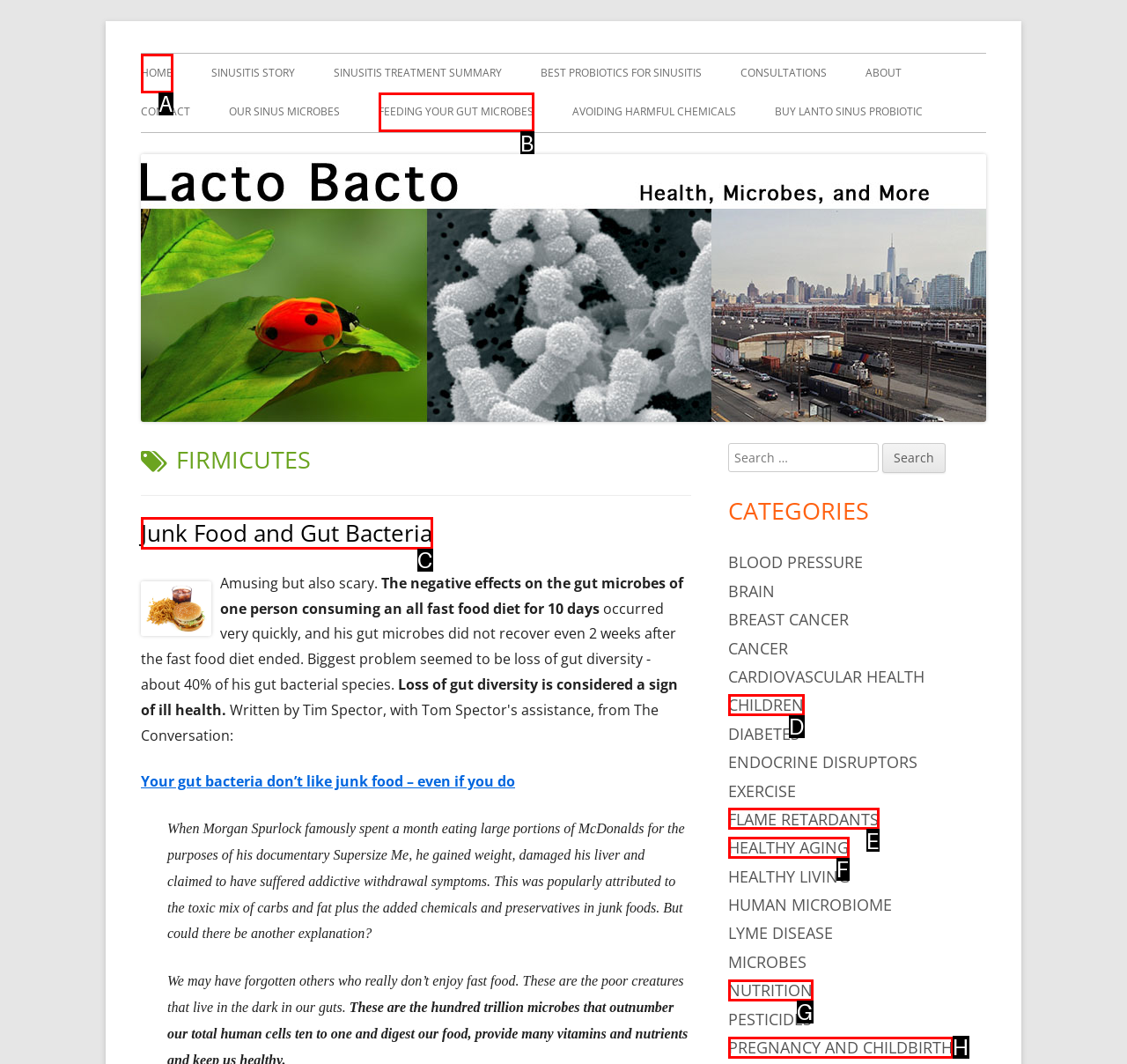Choose the UI element that best aligns with the description: Autohotkey
Respond with the letter of the chosen option directly.

None